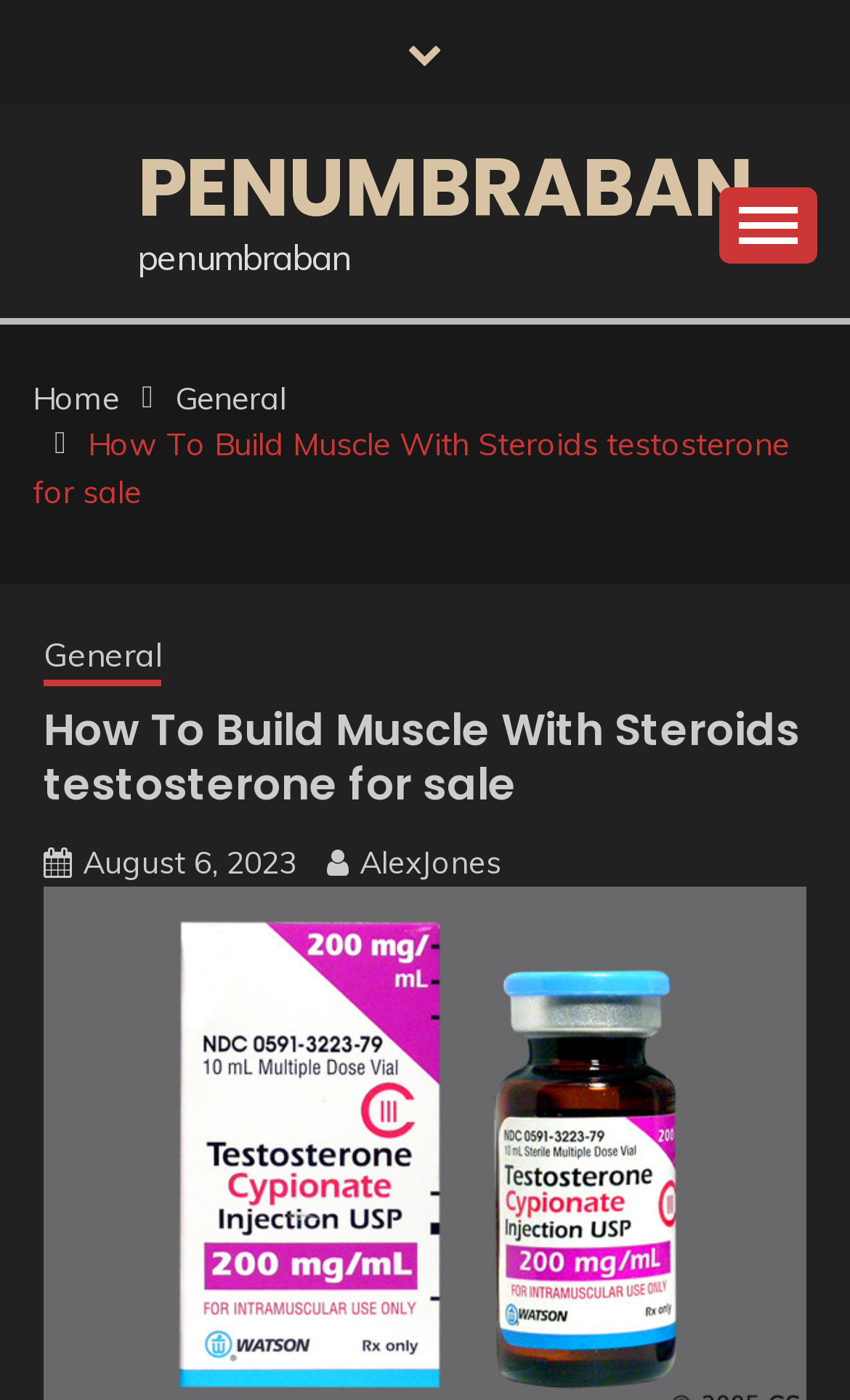Please mark the clickable region by giving the bounding box coordinates needed to complete this instruction: "Click the Home link".

[0.038, 0.27, 0.141, 0.298]